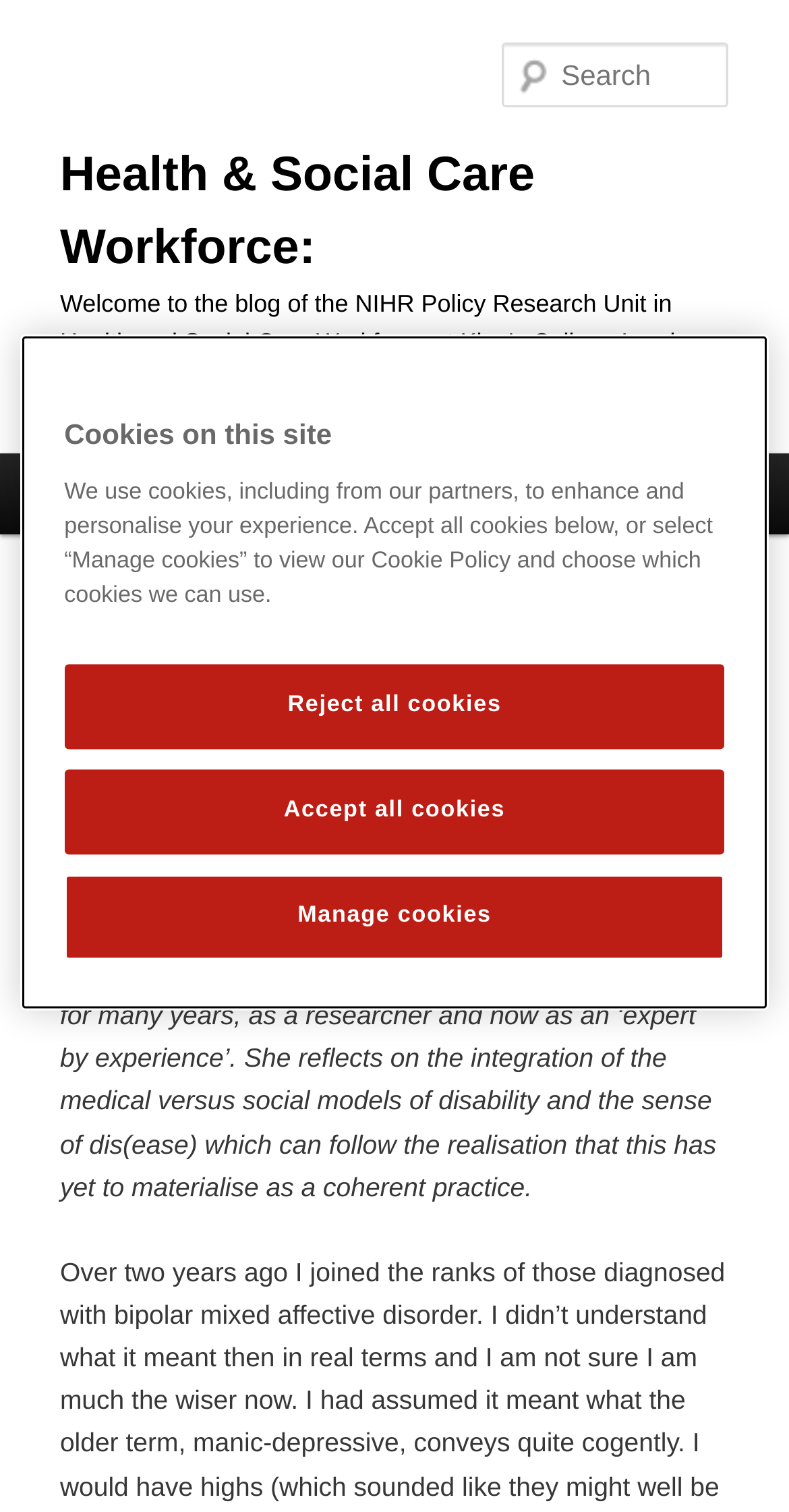Use a single word or phrase to answer the question: 
What is the name of the blog?

A Mixed-up World